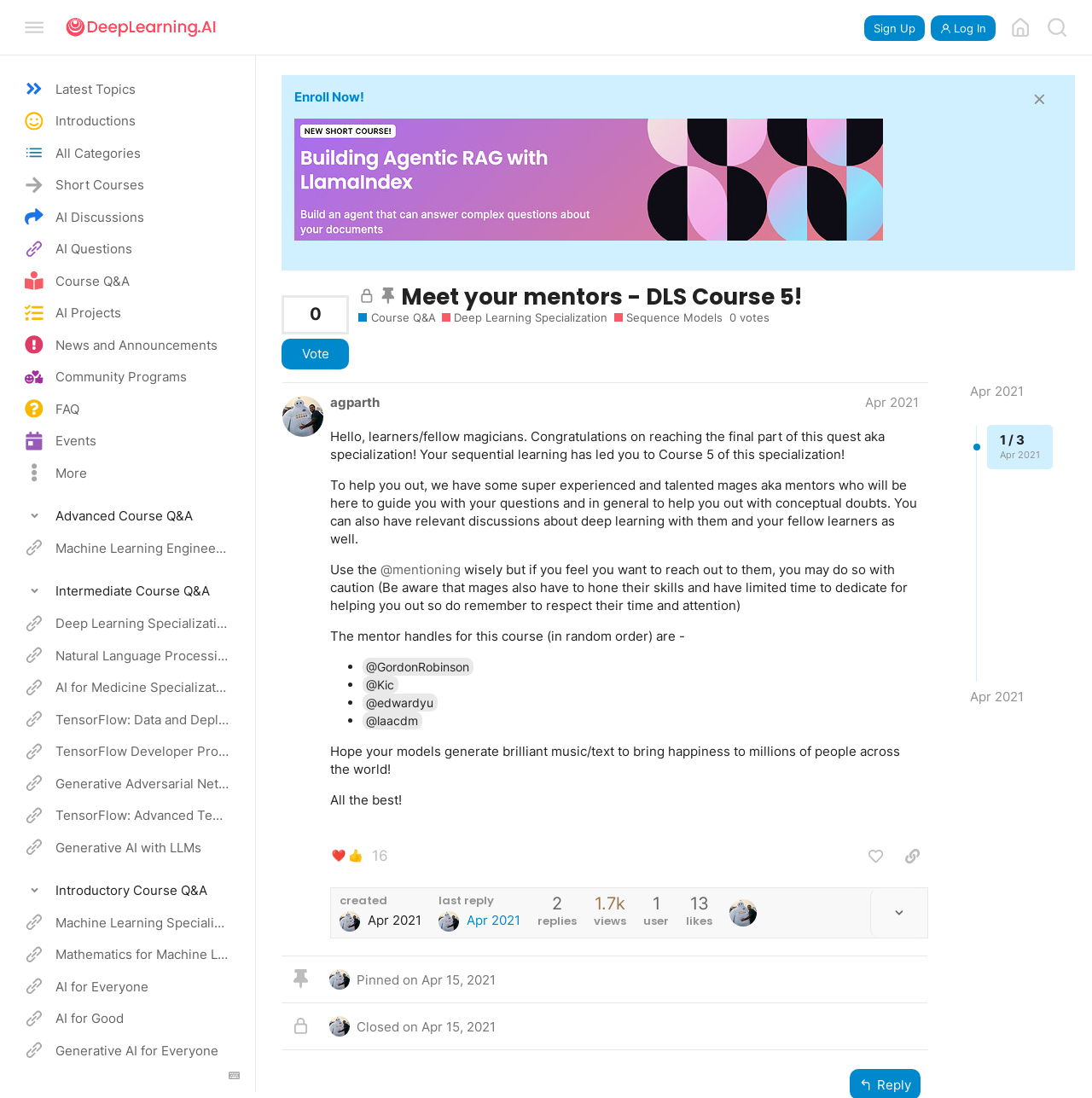What is the name of the specialization?
Based on the image, please offer an in-depth response to the question.

I found the answer by looking at the links on the webpage, specifically the one that says 'Deep Learning Specialization' which is a specialization course.